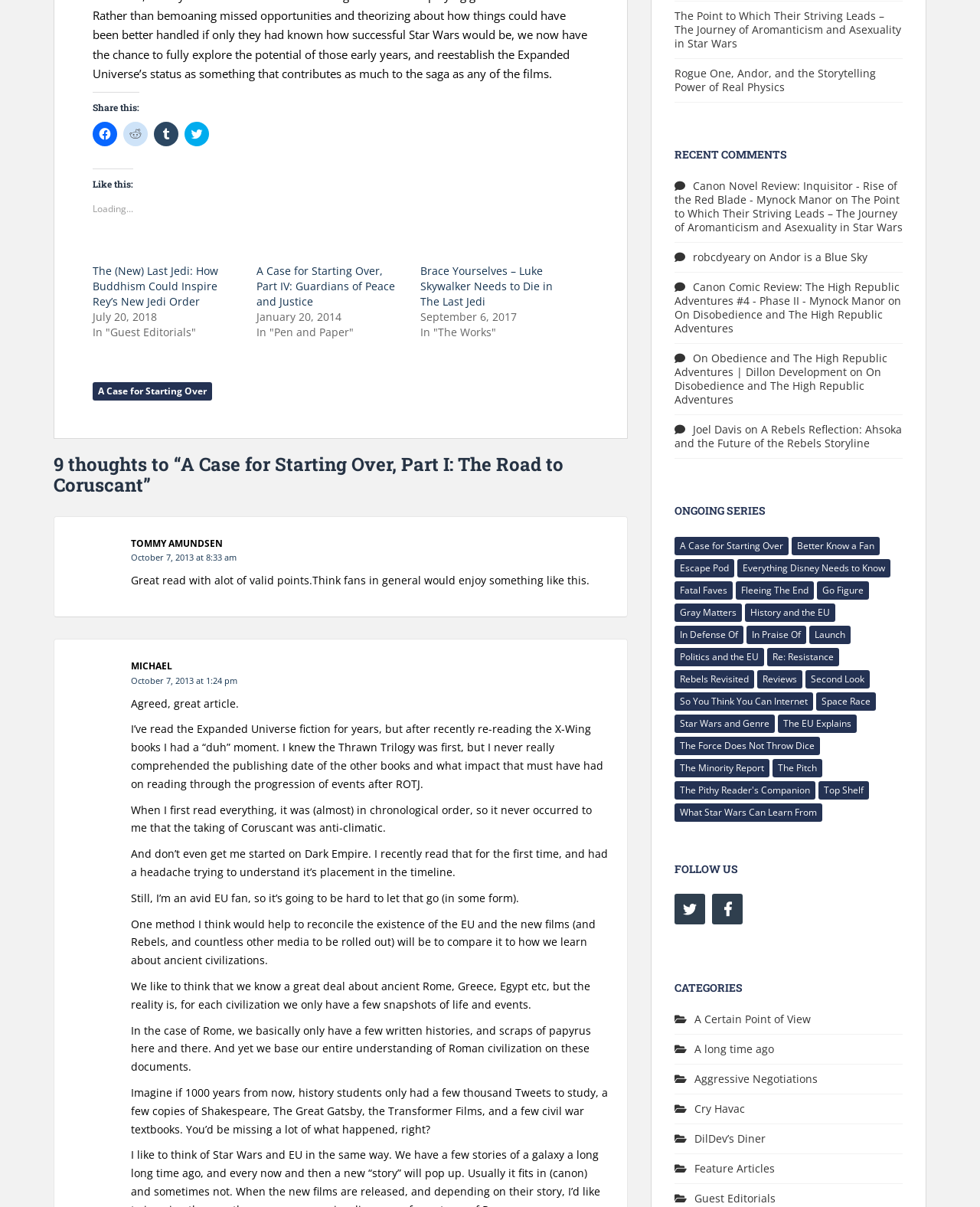Identify the bounding box coordinates of the area you need to click to perform the following instruction: "Explore the 'A Case for Starting Over' series".

[0.688, 0.444, 0.805, 0.46]